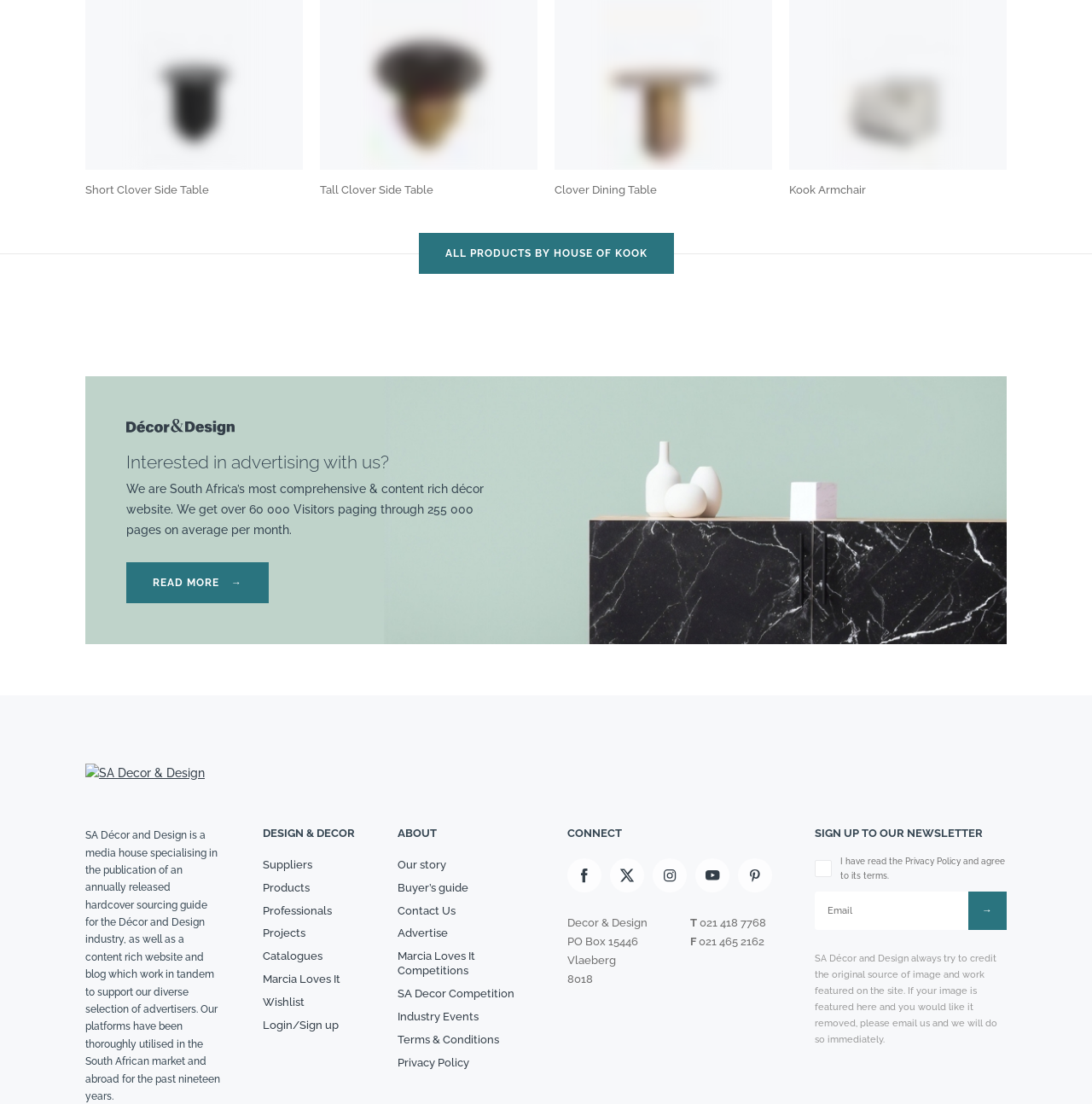Identify the bounding box coordinates for the UI element that matches this description: "aria-label="Logo" title="SA Decor & Design"".

[0.078, 0.694, 0.188, 0.706]